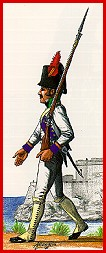Elaborate on the contents of the image in great detail.

This illustration depicts a Cabo Segundo of the Fixed Cuba Regiment of Infantry, as described in the historical reference "Los Uniformes del Estado Militar de España del Año 1815" by Antonio Lanzano Lahoz and Luis Grávalos González. The soldier is shown wearing a distinct uniform from the regulations of 1815, characterized by white trousers and a coat with purple and green accents, along with a tall hat adorned with a feather. This artistic representation highlights the typical attire of soldiers during this period, showcasing the influence of Spanish military fashion in the early 19th century. The background features a coastal scene, suggestive of a Caribbean locale, further emphasizing the setting of military service in Cuba. The uniform details reflect the historical context of the regiment, including the use of gold buttons, which would have been gilt for officers and brass for enlisted personnel.